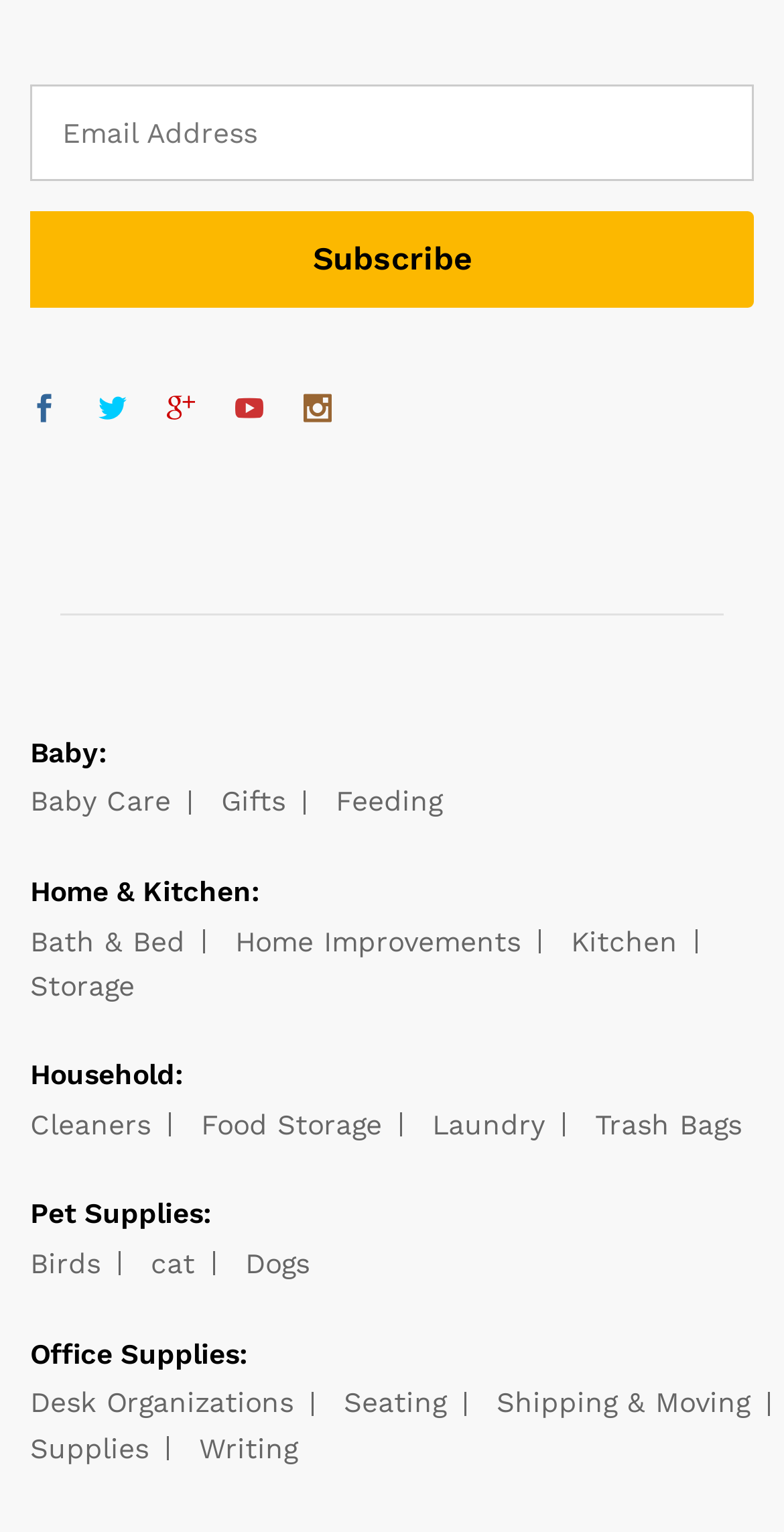Utilize the information from the image to answer the question in detail:
What is the first subcategory under 'Baby'?

The first subcategory listed under the 'Baby' heading is 'Baby Care', which is likely a link to a product page or subcategory related to baby care products.